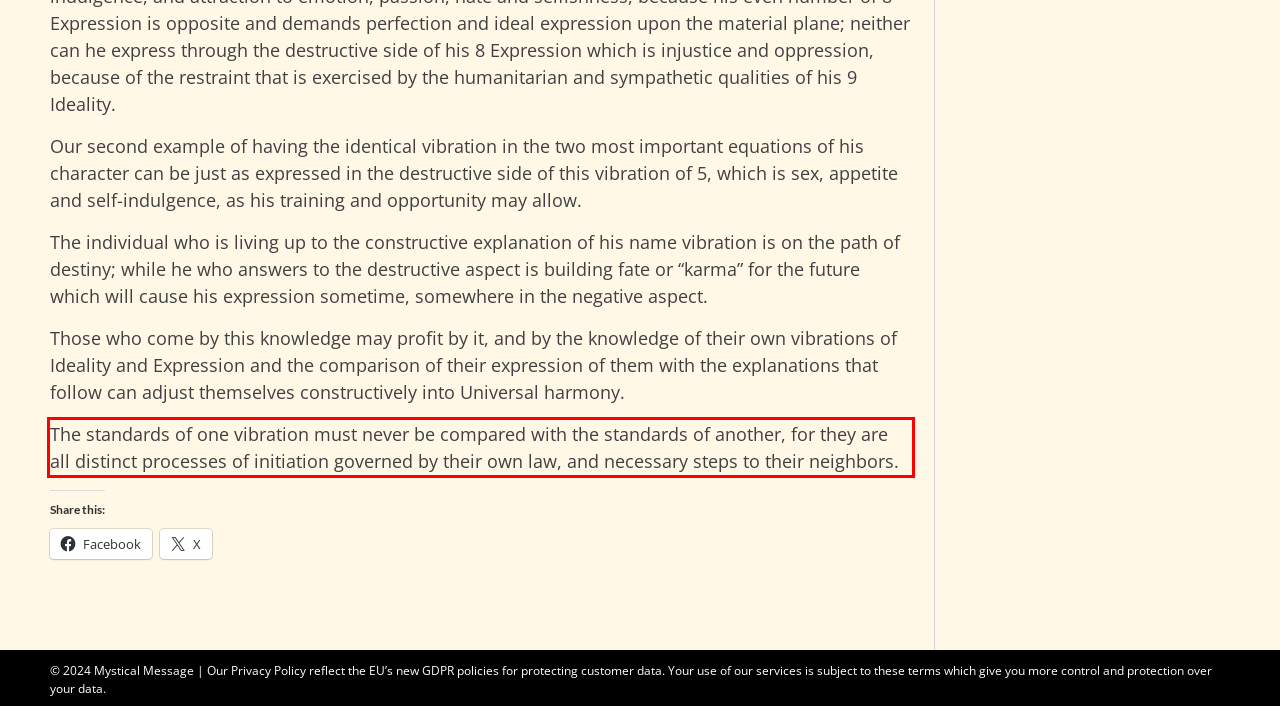Extract and provide the text found inside the red rectangle in the screenshot of the webpage.

The standards of one vibration must never be compared with the standards of another, for they are all distinct processes of initiation governed by their own law, and necessary steps to their neighbors.